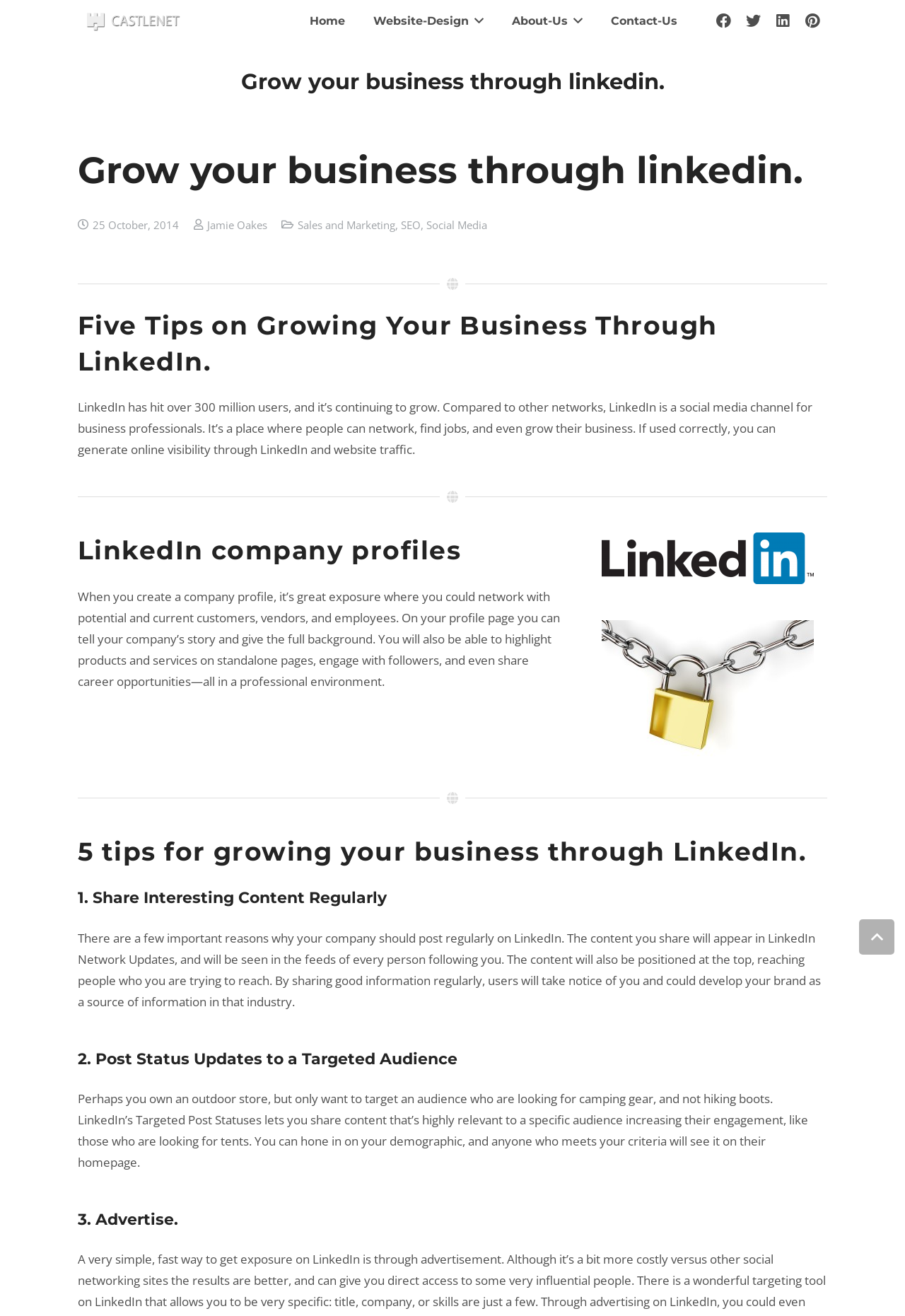Please specify the bounding box coordinates of the clickable section necessary to execute the following command: "Click on the LinkedIn link".

[0.848, 0.005, 0.881, 0.027]